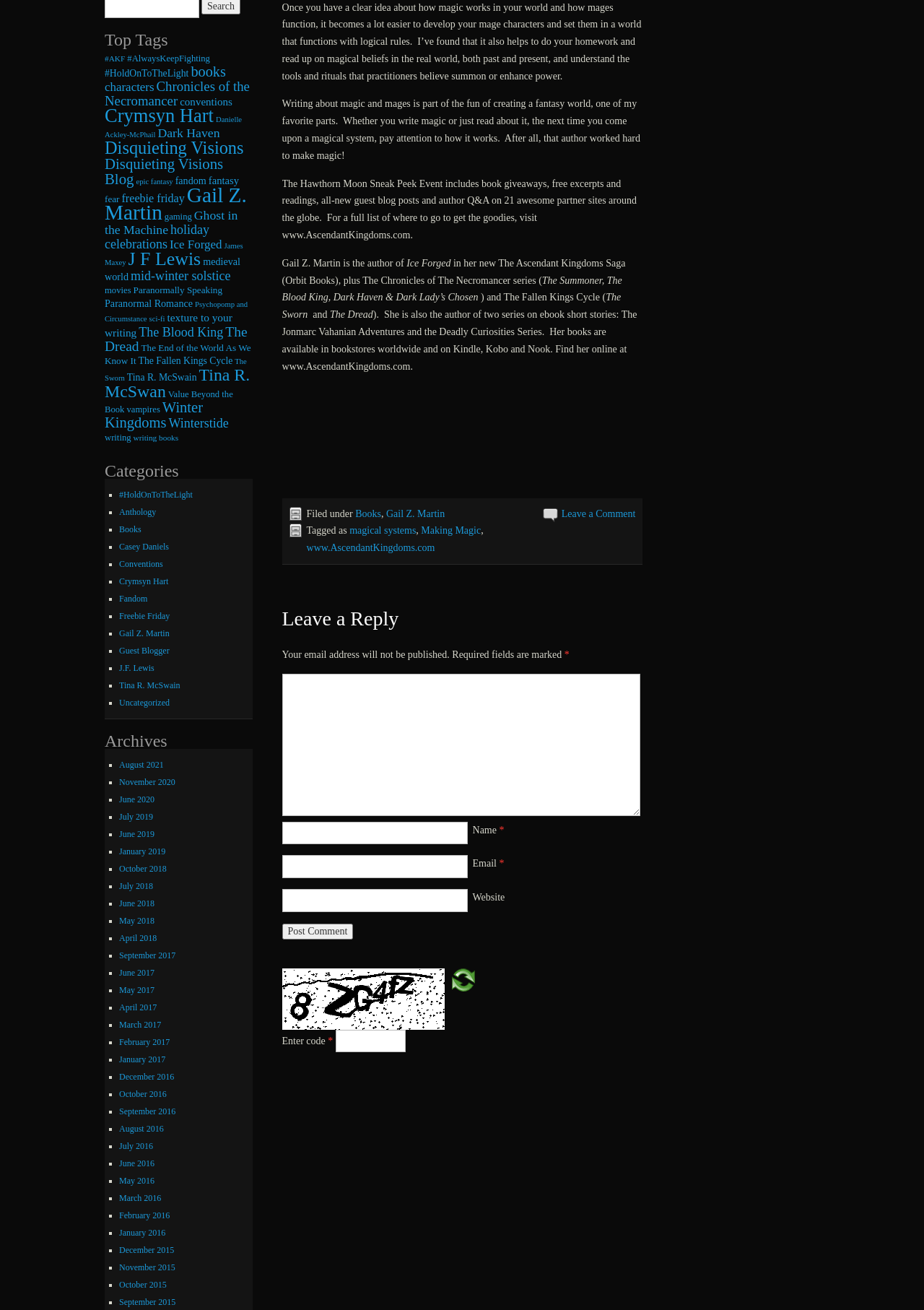Provide the bounding box coordinates of the UI element that matches the description: "parent_node: Website name="url"".

[0.305, 0.679, 0.506, 0.696]